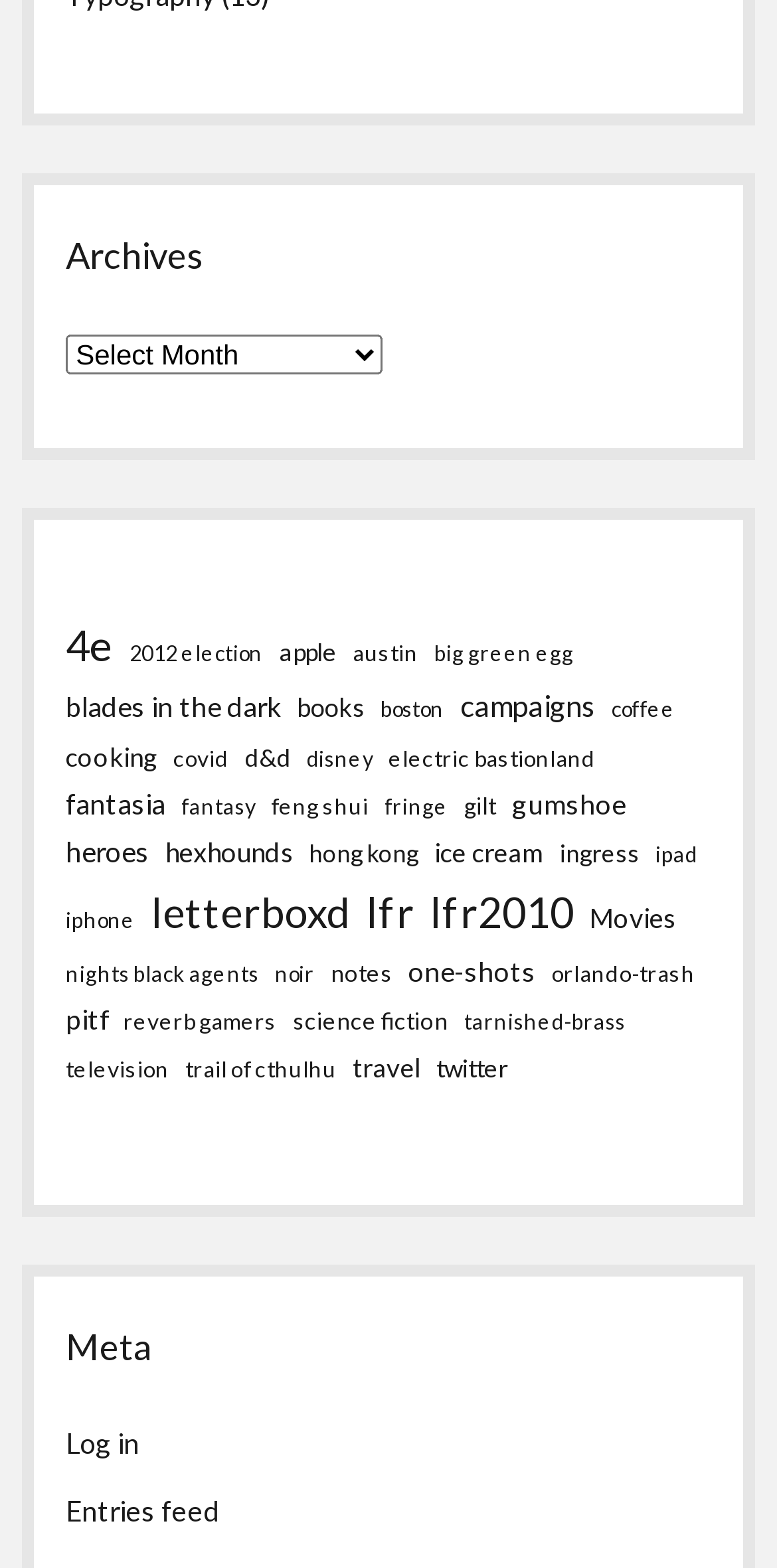Predict the bounding box of the UI element that fits this description: "electric bastionland".

[0.5, 0.471, 0.767, 0.495]